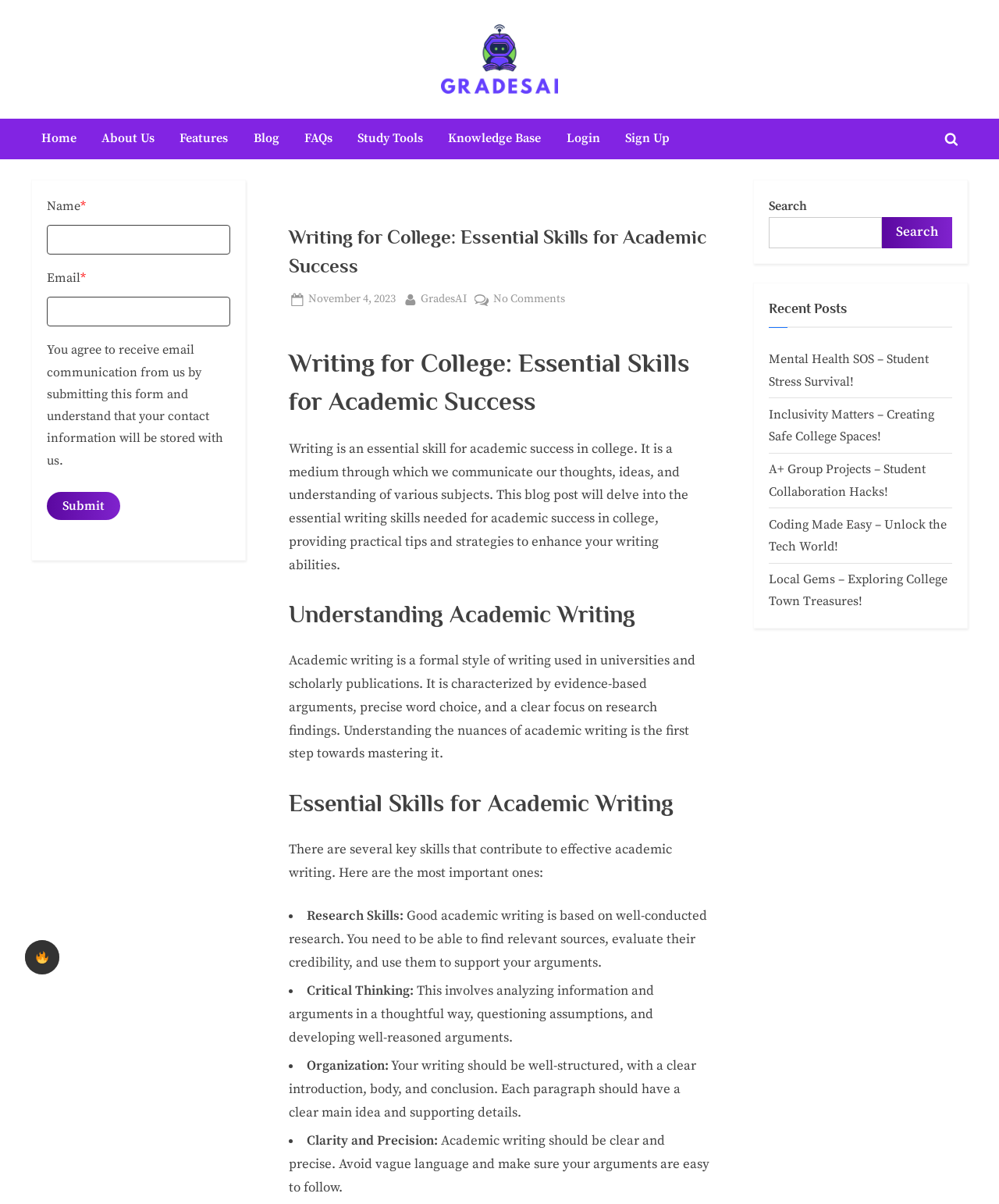Extract the bounding box of the UI element described as: "parent_node: Search name="s"".

[0.77, 0.18, 0.883, 0.206]